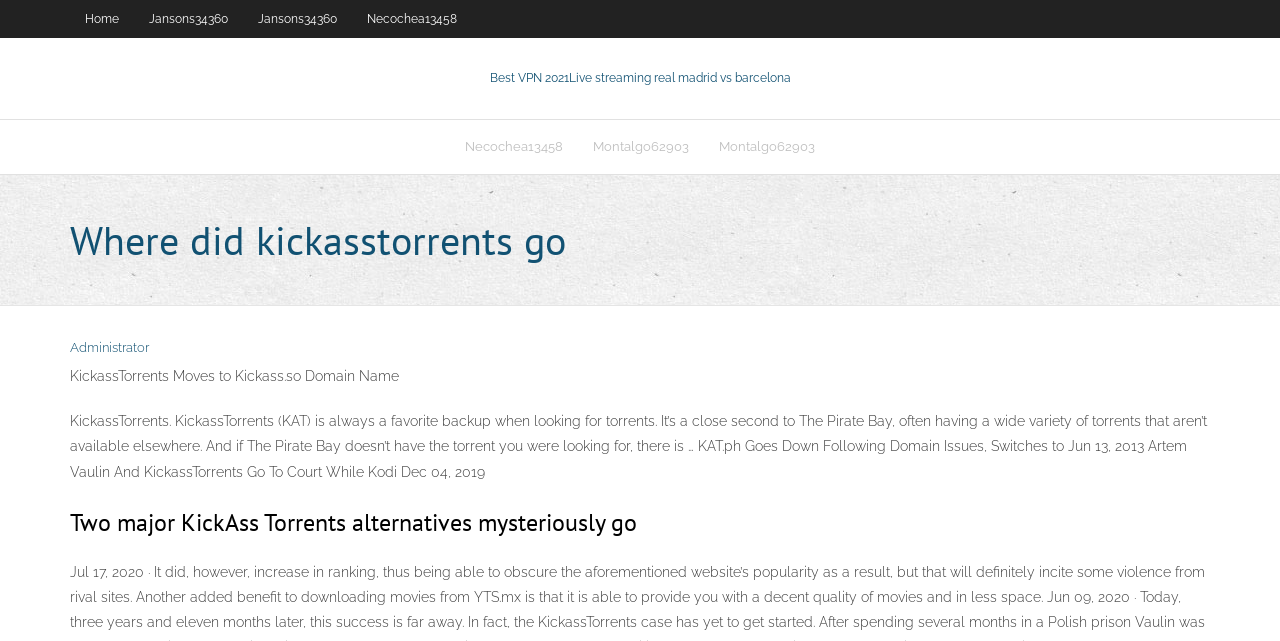Please provide a one-word or short phrase answer to the question:
How many LayoutTables are present on the webpage?

3